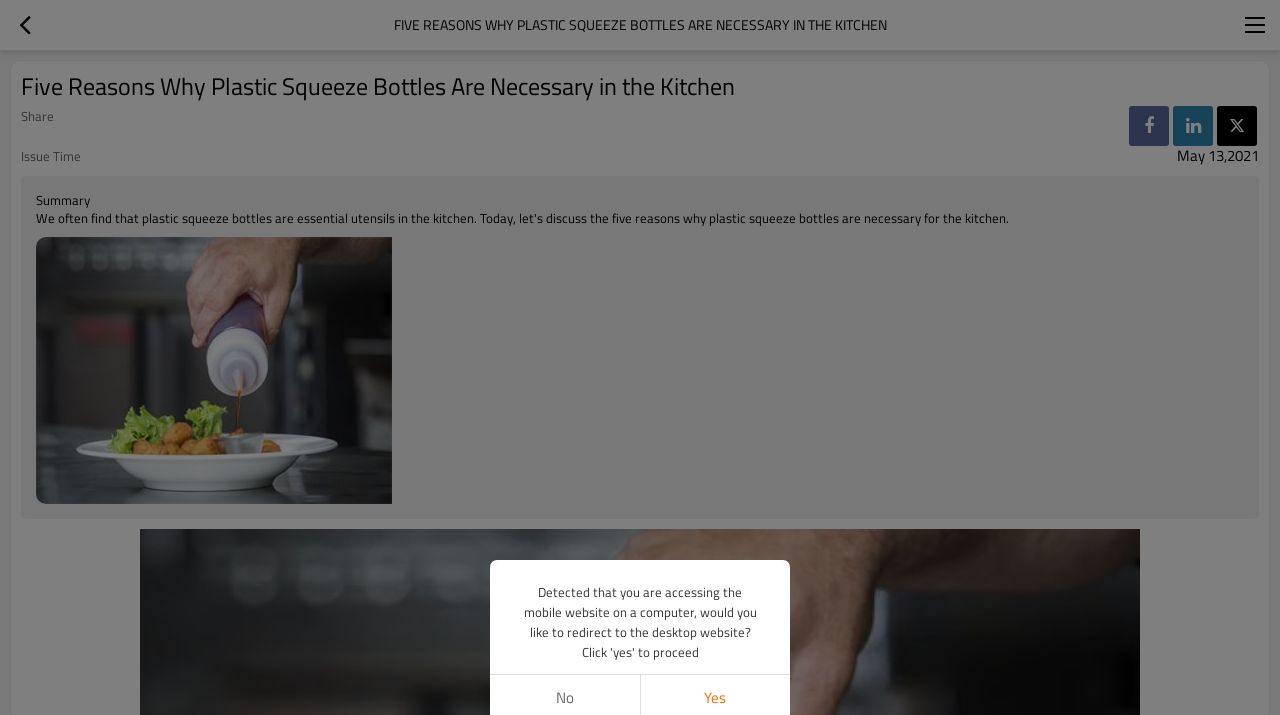Identify the bounding box coordinates for the UI element mentioned here: "title="Share Facebook"". Provide the coordinates as four float values between 0 and 1, i.e., [left, top, right, bottom].

[0.882, 0.148, 0.913, 0.204]